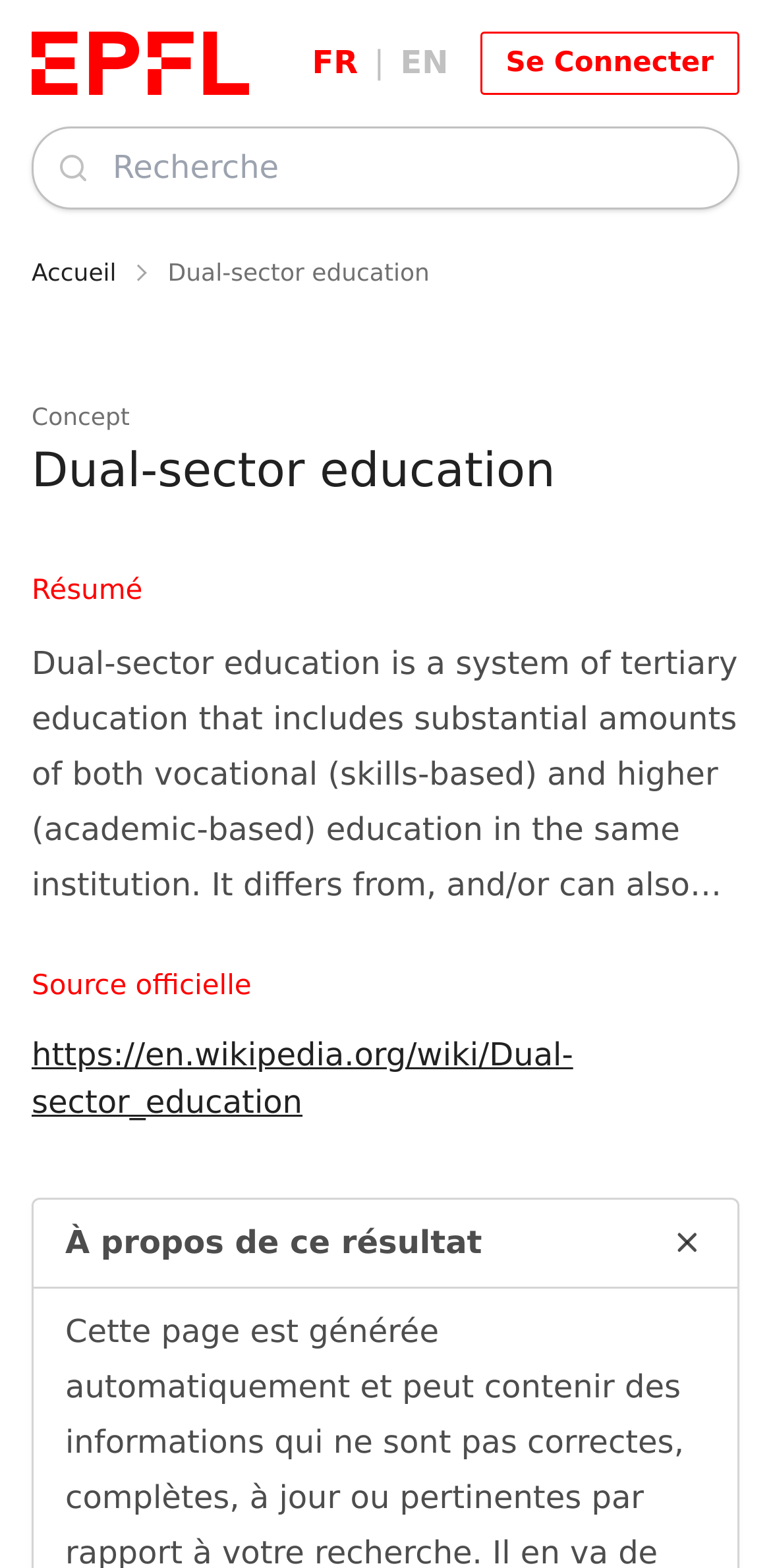Can you find the bounding box coordinates of the area I should click to execute the following instruction: "Visit the Wikipedia page"?

[0.041, 0.661, 0.743, 0.715]